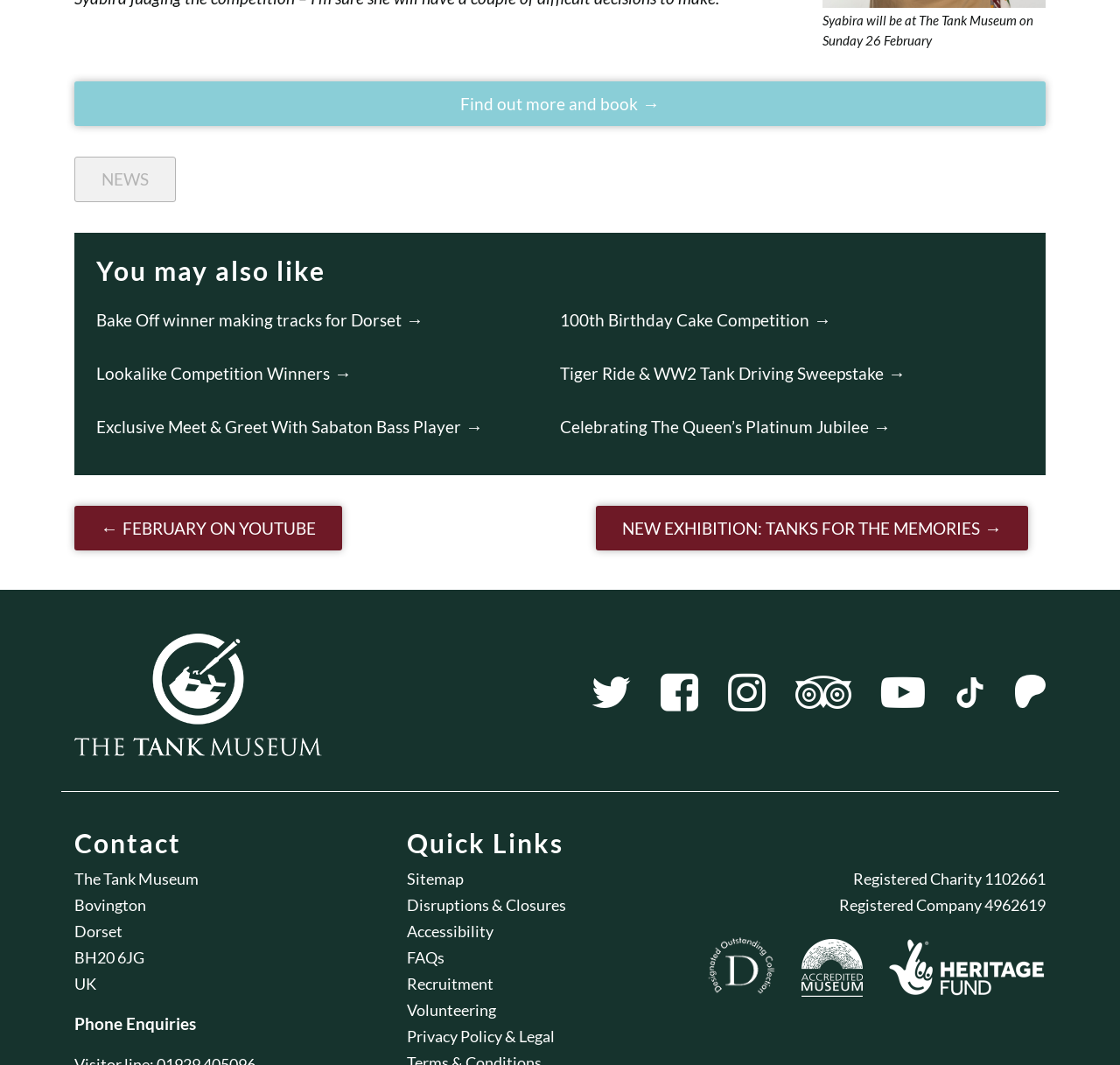What is the event mentioned in the figcaption?
Look at the webpage screenshot and answer the question with a detailed explanation.

The figcaption element contains the text 'Syabira will be at The Tank Museum on Sunday 26 February', which indicates that Syabira will be attending an event at The Tank Museum on a specific date.